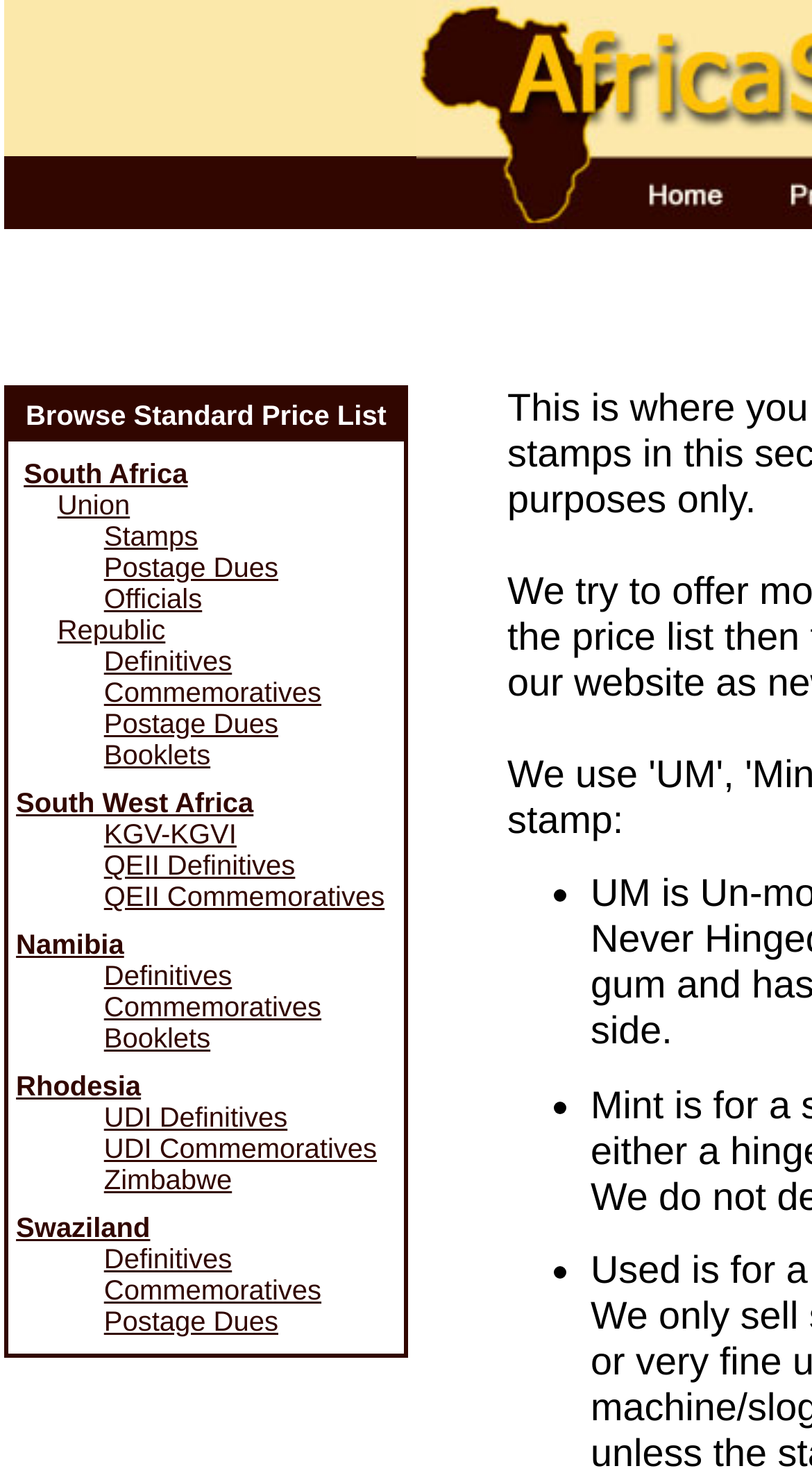Please provide the bounding box coordinates for the element that needs to be clicked to perform the following instruction: "Check Postage Dues". The coordinates should be given as four float numbers between 0 and 1, i.e., [left, top, right, bottom].

[0.128, 0.375, 0.497, 0.396]